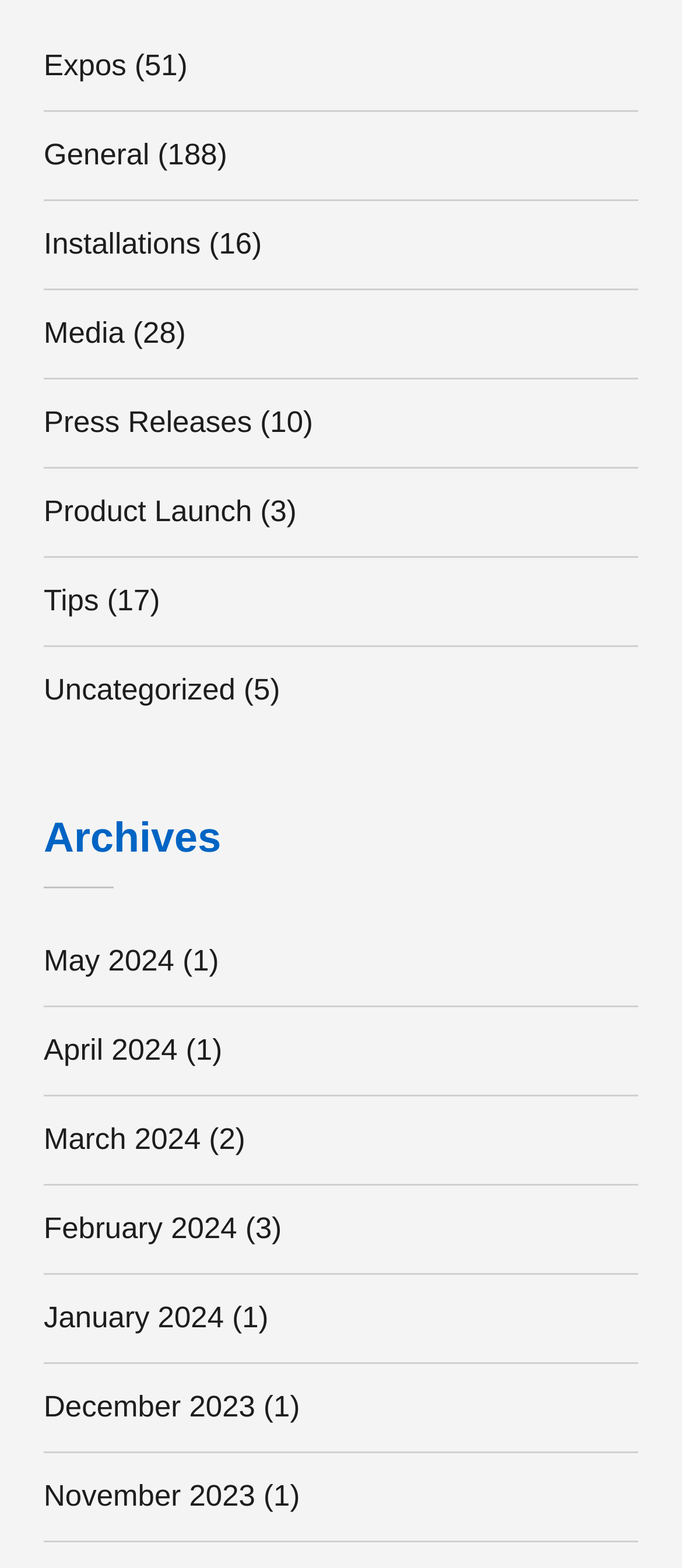What is the most recent month listed in the archives?
Give a single word or phrase answer based on the content of the image.

May 2024